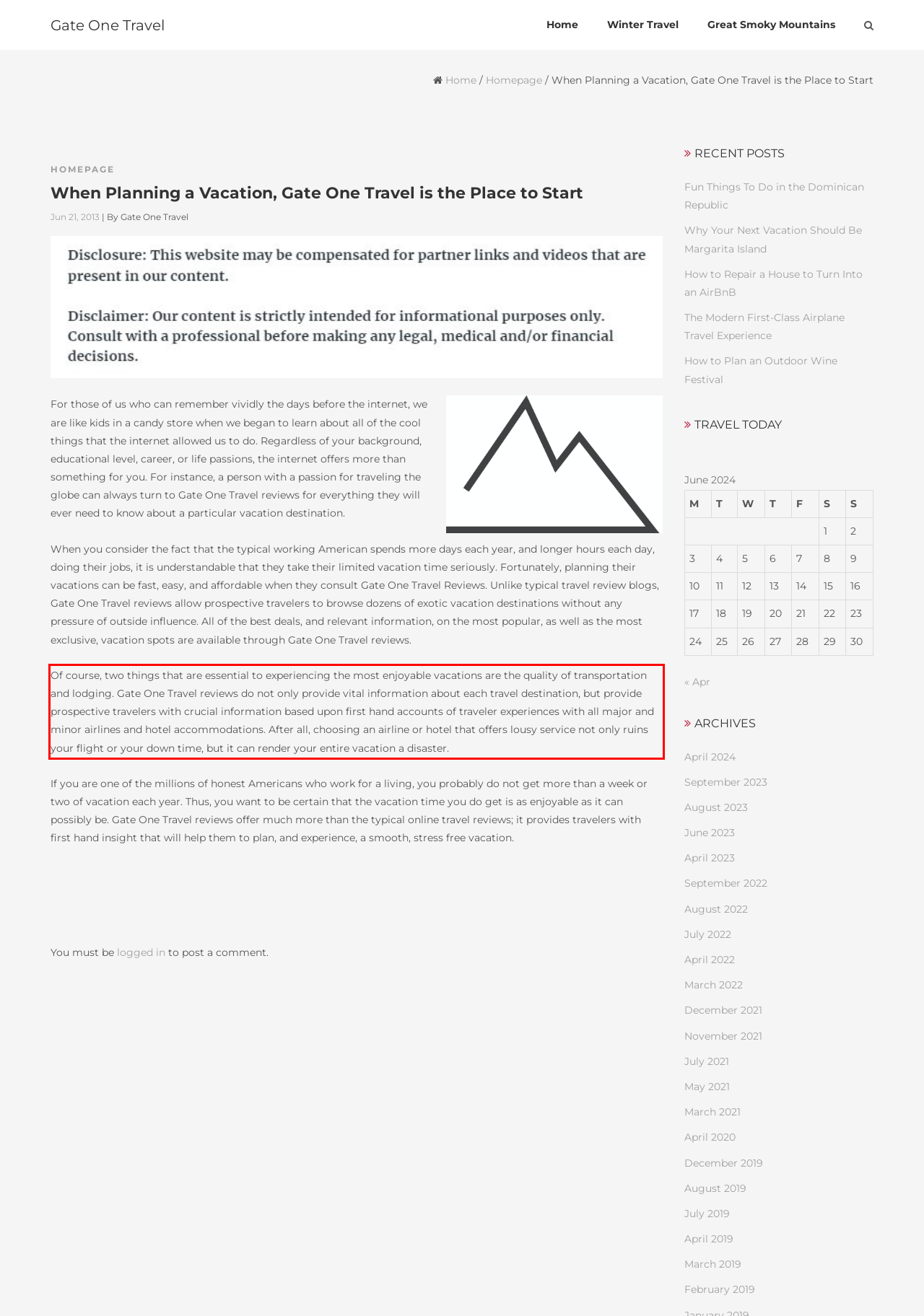Please identify and extract the text content from the UI element encased in a red bounding box on the provided webpage screenshot.

Of course, two things that are essential to experiencing the most enjoyable vacations are the quality of transportation and lodging. Gate One Travel reviews do not only provide vital information about each travel destination, but provide prospective travelers with crucial information based upon first hand accounts of traveler experiences with all major and minor airlines and hotel accommodations. After all, choosing an airline or hotel that offers lousy service not only ruins your flight or your down time, but it can render your entire vacation a disaster.